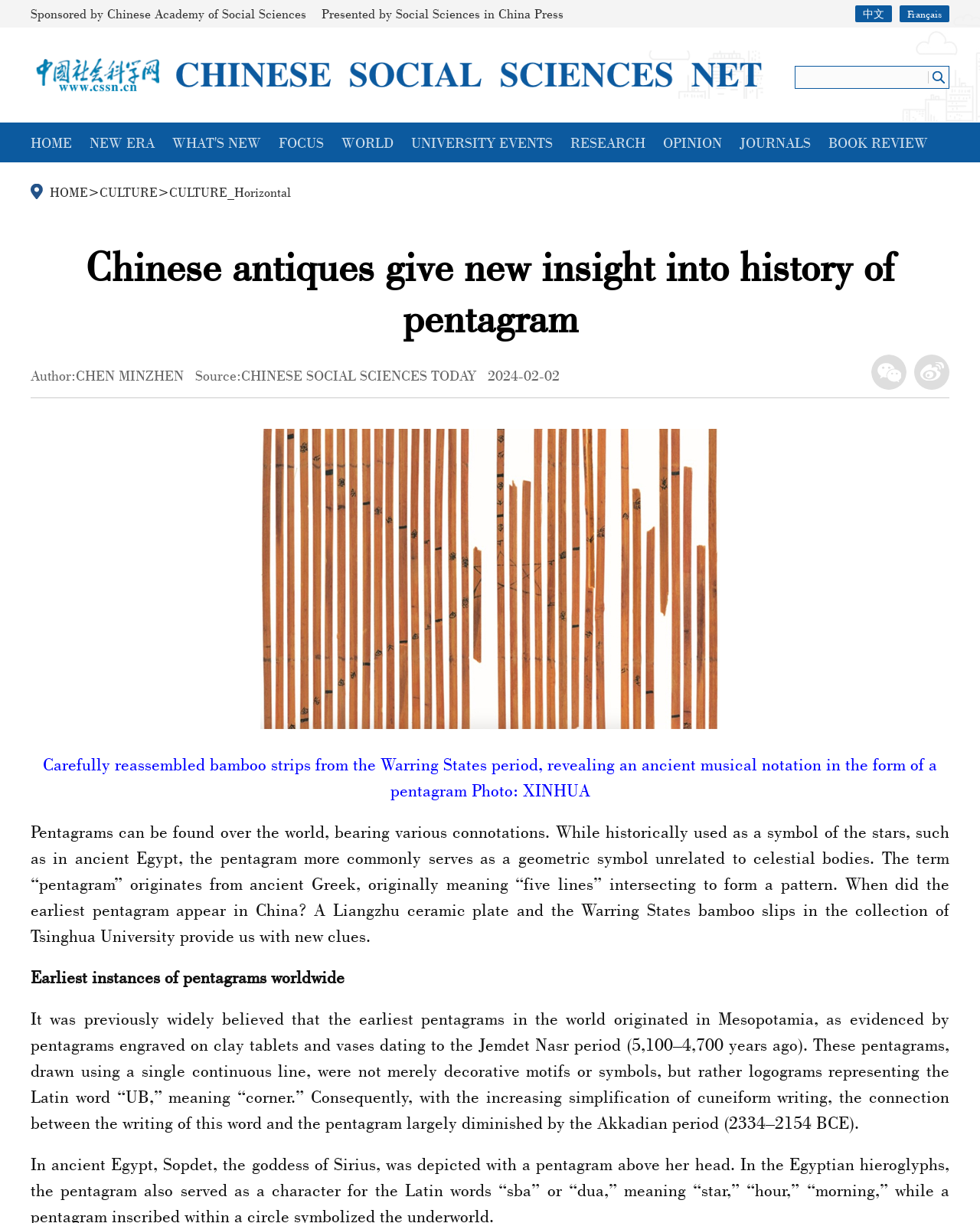What is the date of the article?
Ensure your answer is thorough and detailed.

The date of the article is 2024-02-02, as stated in the text '2024-02-02'.